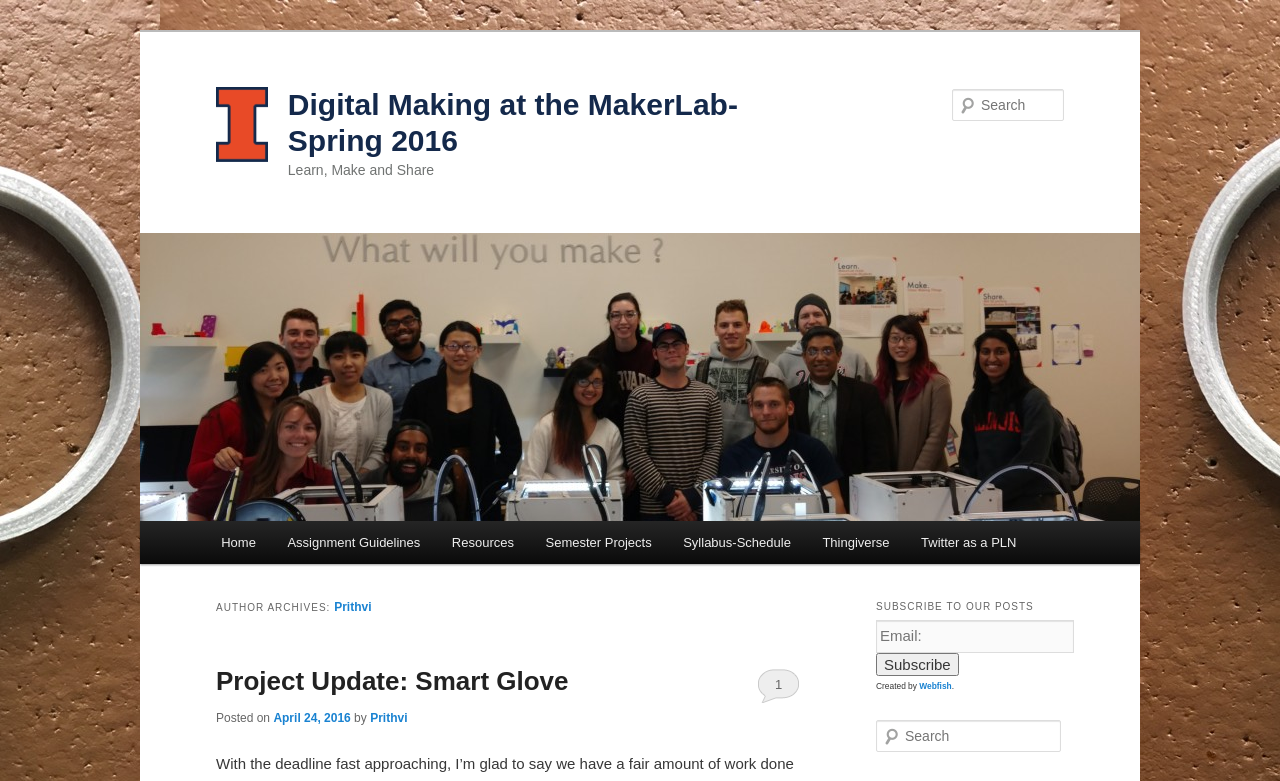Could you highlight the region that needs to be clicked to execute the instruction: "Read the project update: Smart Glove"?

[0.169, 0.853, 0.444, 0.892]